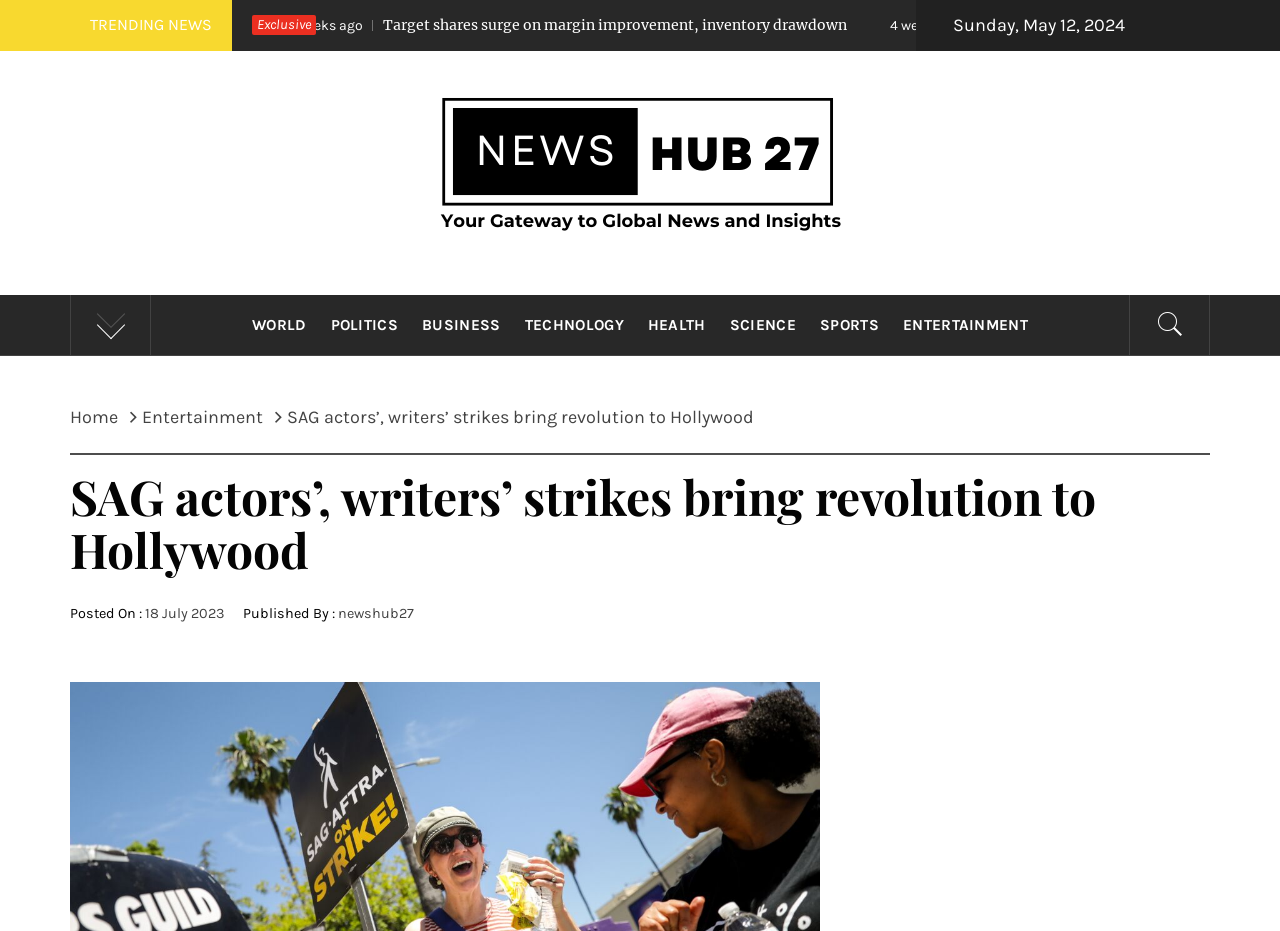Identify the bounding box coordinates necessary to click and complete the given instruction: "Visit the 'NEWSHUB' homepage".

[0.227, 0.098, 0.773, 0.252]